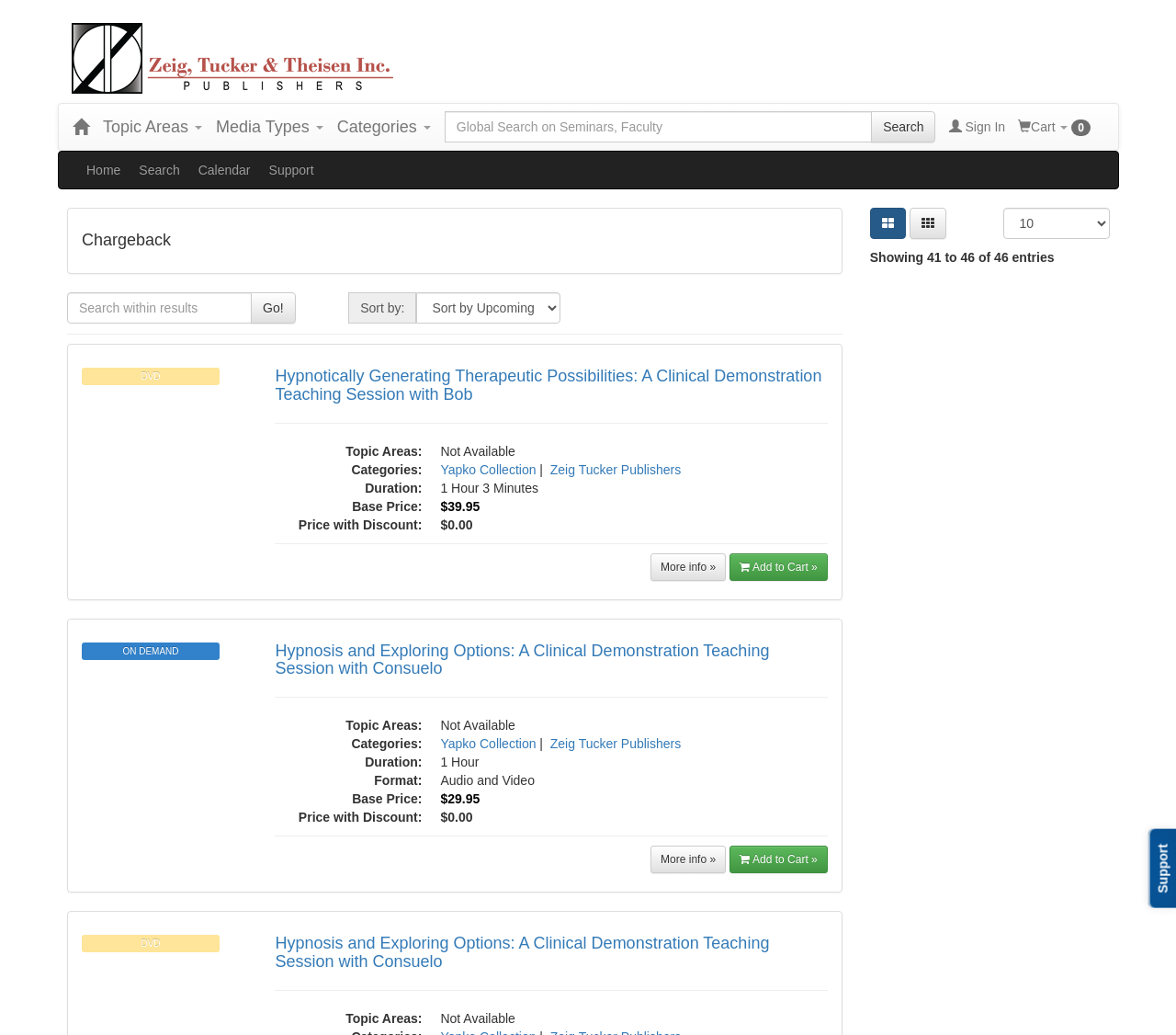Please identify the coordinates of the bounding box for the clickable region that will accomplish this instruction: "Learn about the Protocol Technologies Group, LLC".

None